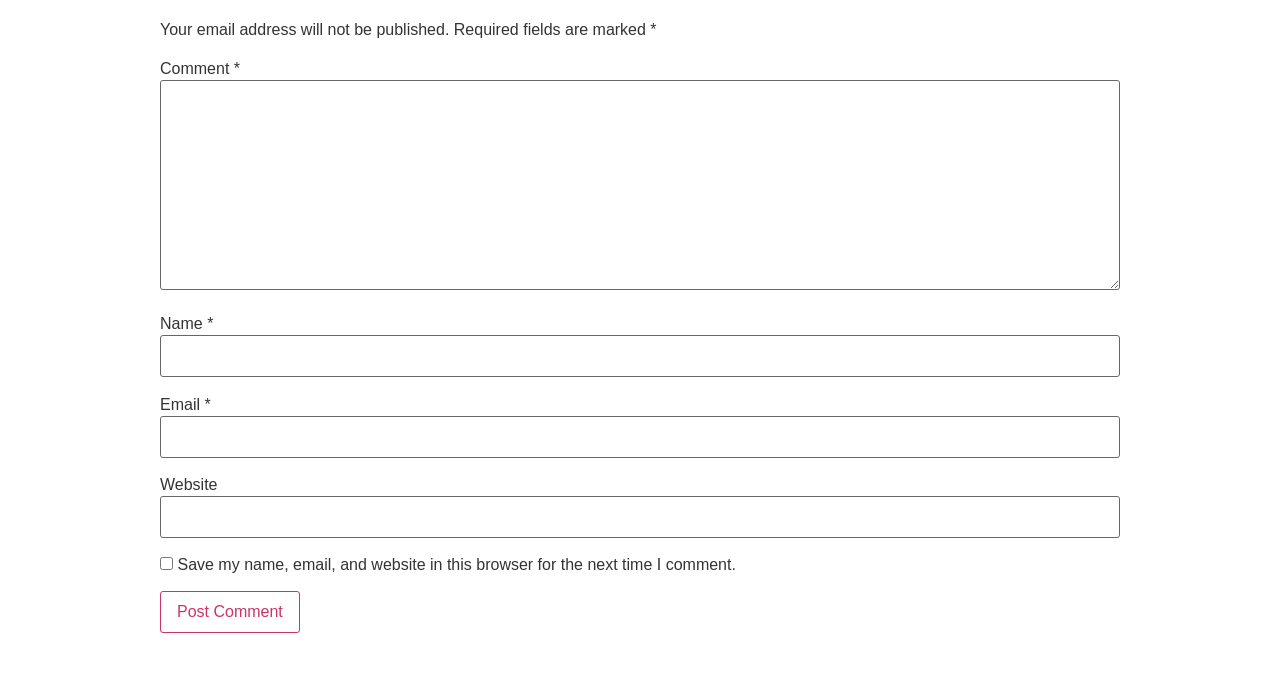Using the webpage screenshot, find the UI element described by parent_node: Email * aria-describedby="email-notes" name="email". Provide the bounding box coordinates in the format (top-left x, top-left y, bottom-right x, bottom-right y), ensuring all values are floating point numbers between 0 and 1.

[0.125, 0.612, 0.875, 0.674]